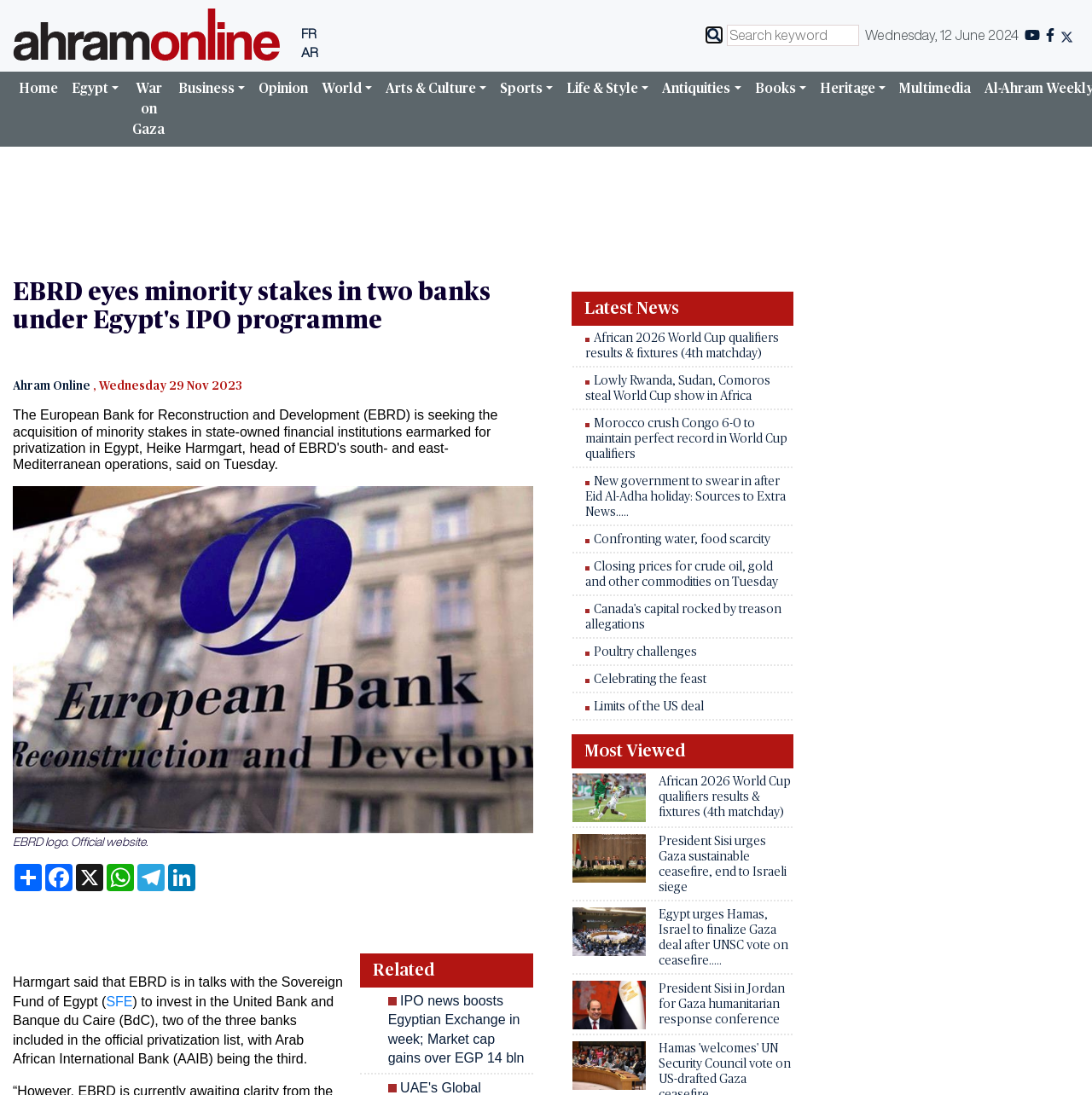Extract the primary heading text from the webpage.

EBRD eyes minority stakes in two banks under Egypt's IPO programme